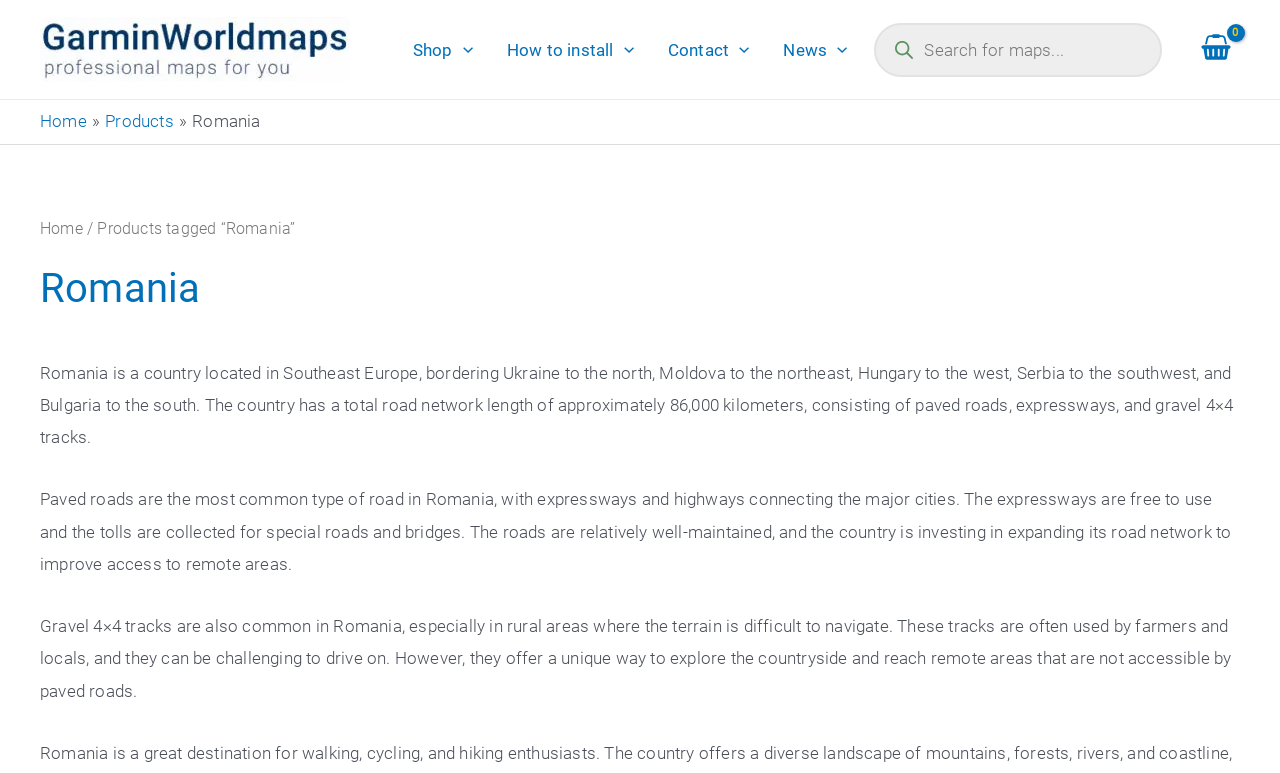What type of tracks are often used by farmers and locals in rural areas?
Offer a detailed and exhaustive answer to the question.

The webpage mentions that gravel 4×4 tracks are also common in Romania, especially in rural areas where the terrain is difficult to navigate, and they are often used by farmers and locals.